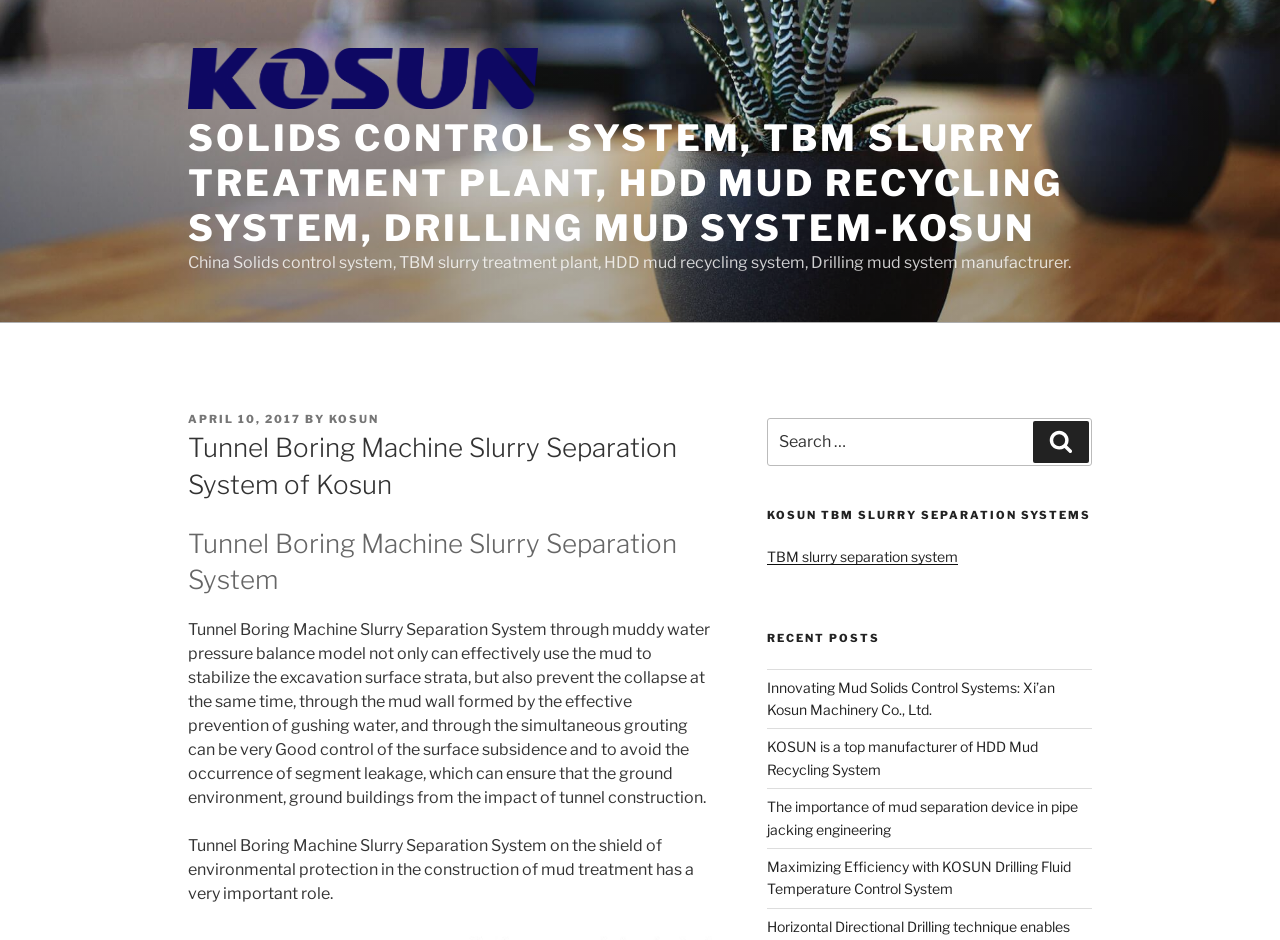Analyze the image and deliver a detailed answer to the question: What type of systems does KOSUN manufacture?

According to the webpage, KOSUN manufactures various types of systems, including drilling mud systems, solids control systems, TBM slurry treatment plants, and HDD mud recycling systems.